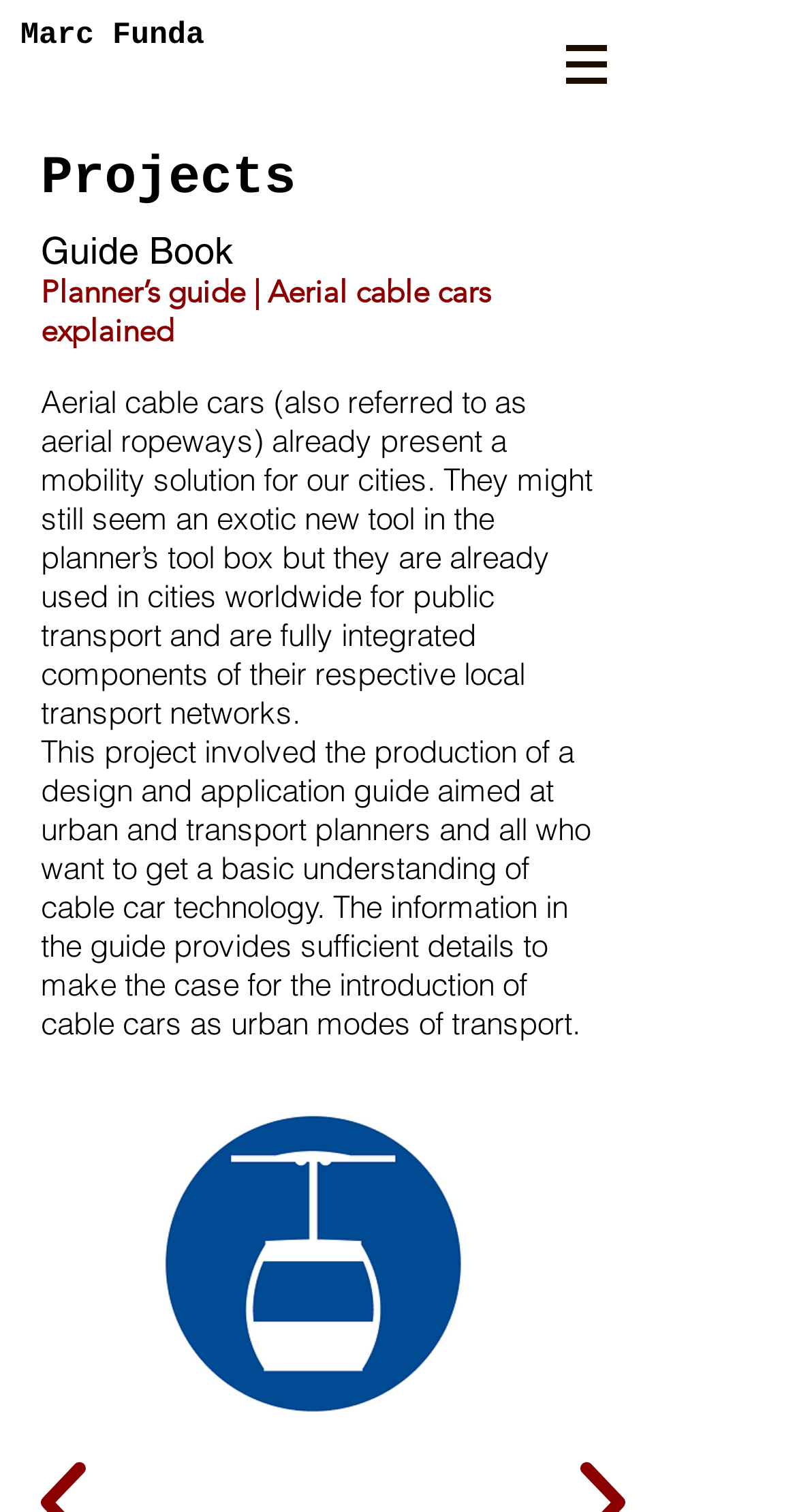How many navigation items are there?
Please give a detailed answer to the question using the information shown in the image.

There are three navigation items, which are 'Projects', 'Guide Book', and a button with a popup menu, indicated by the navigation element and its child elements.